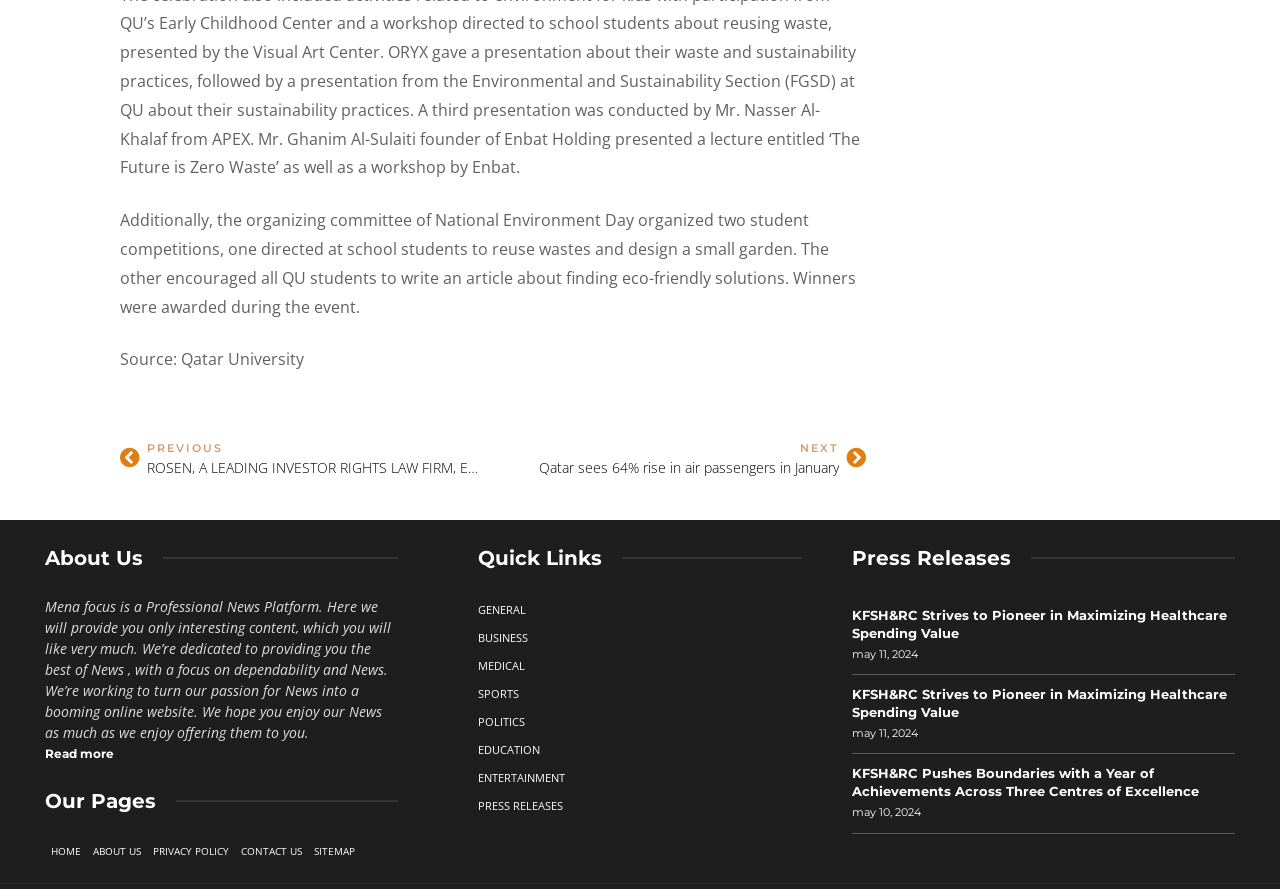Using the webpage screenshot, find the UI element described by Sports. Provide the bounding box coordinates in the format (top-left x, top-left y, bottom-right x, bottom-right y), ensuring all values are floating point numbers between 0 and 1.

[0.374, 0.765, 0.626, 0.796]